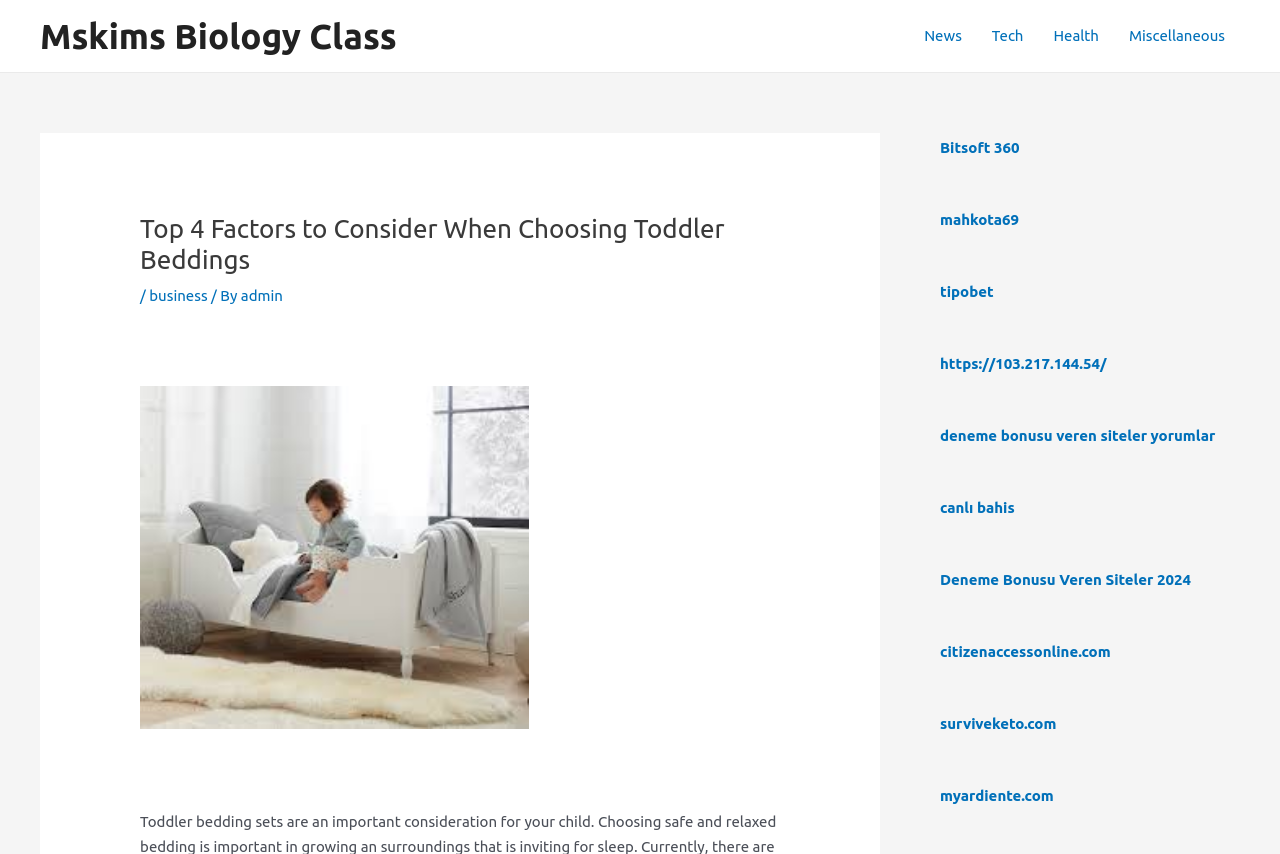Based on the element description, predict the bounding box coordinates (top-left x, top-left y, bottom-right x, bottom-right y) for the UI element in the screenshot: Bitsoft 360

[0.734, 0.163, 0.797, 0.183]